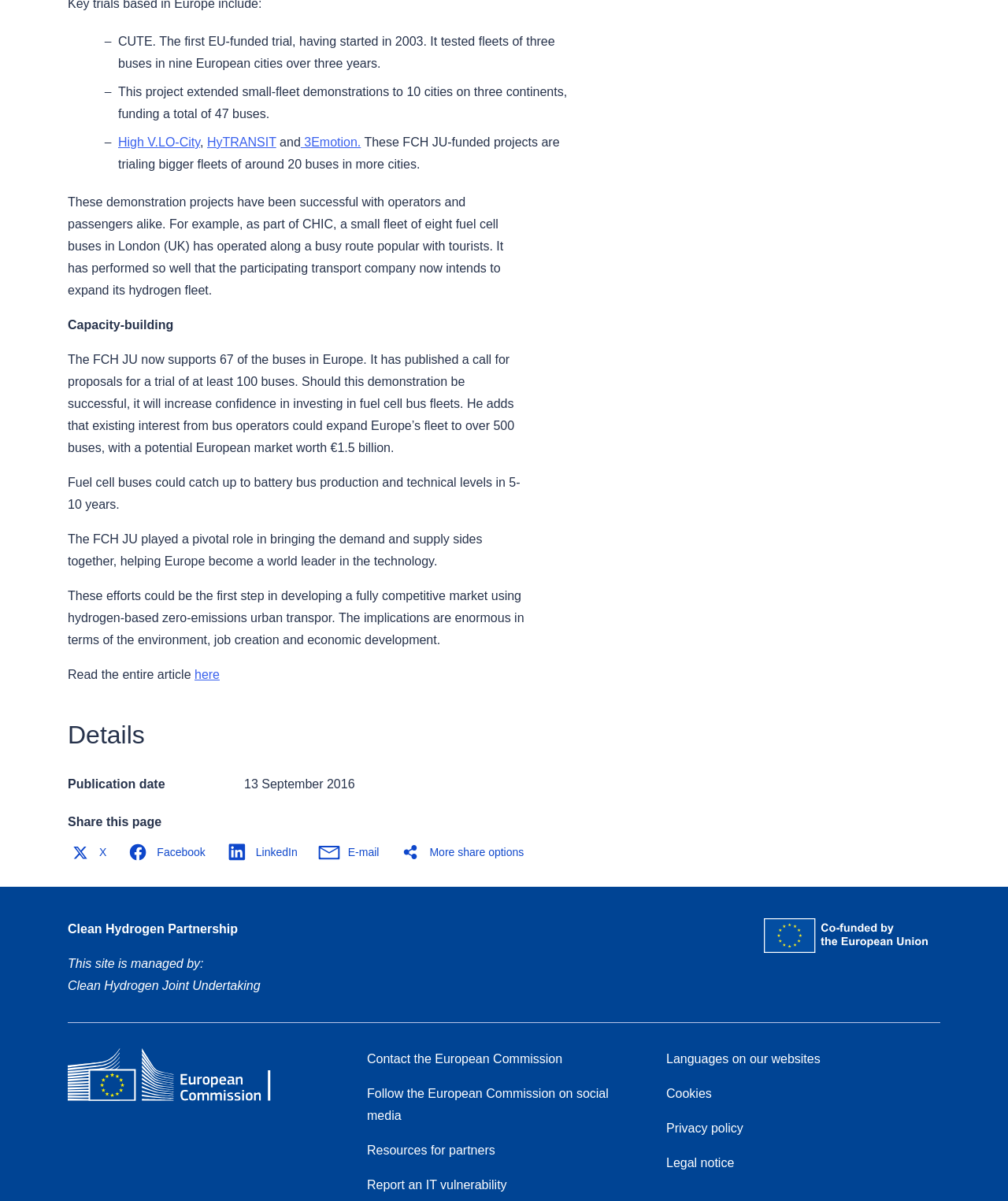Locate the bounding box coordinates of the element's region that should be clicked to carry out the following instruction: "Contact the European Commission". The coordinates need to be four float numbers between 0 and 1, i.e., [left, top, right, bottom].

[0.364, 0.876, 0.558, 0.887]